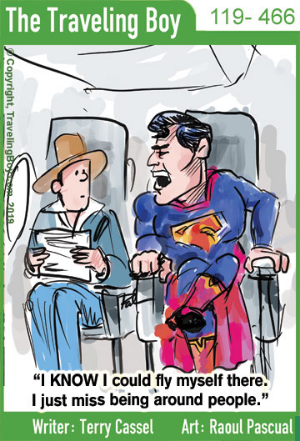Use one word or a short phrase to answer the question provided: 
What is the passenger on the left reading?

A magazine